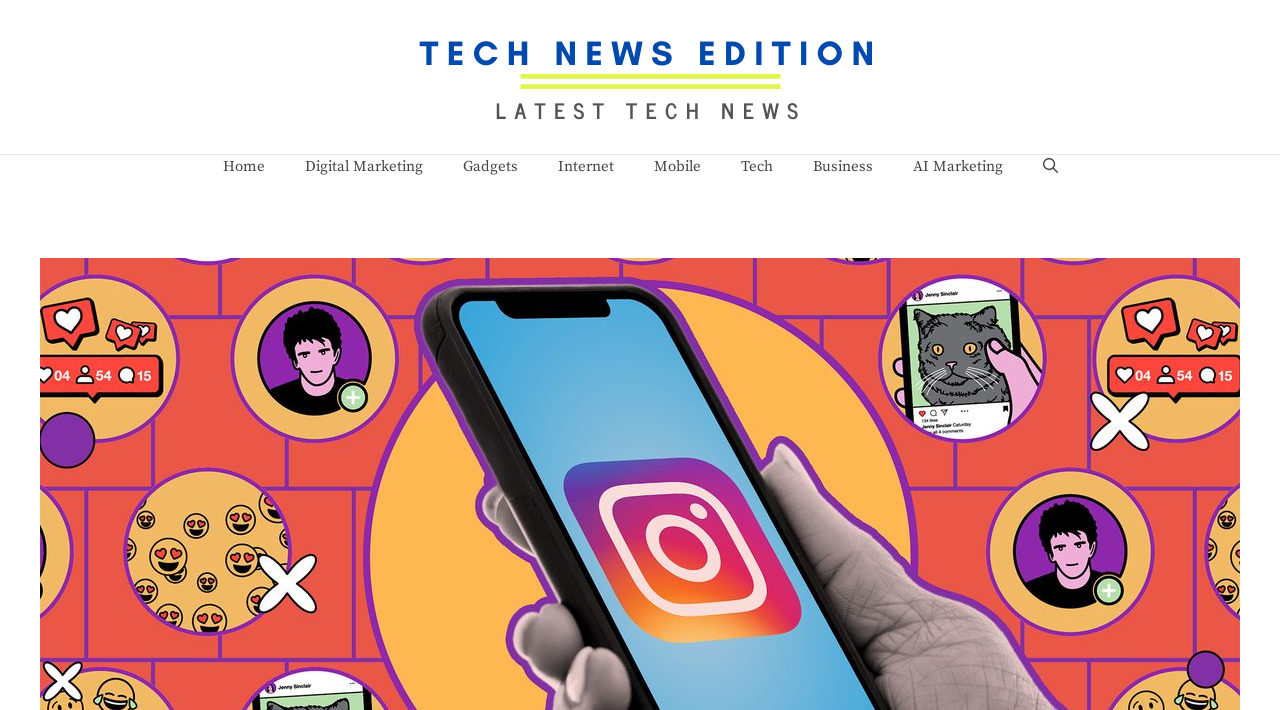Please specify the bounding box coordinates of the element that should be clicked to execute the given instruction: 'go to home page'. Ensure the coordinates are four float numbers between 0 and 1, expressed as [left, top, right, bottom].

[0.158, 0.218, 0.222, 0.251]